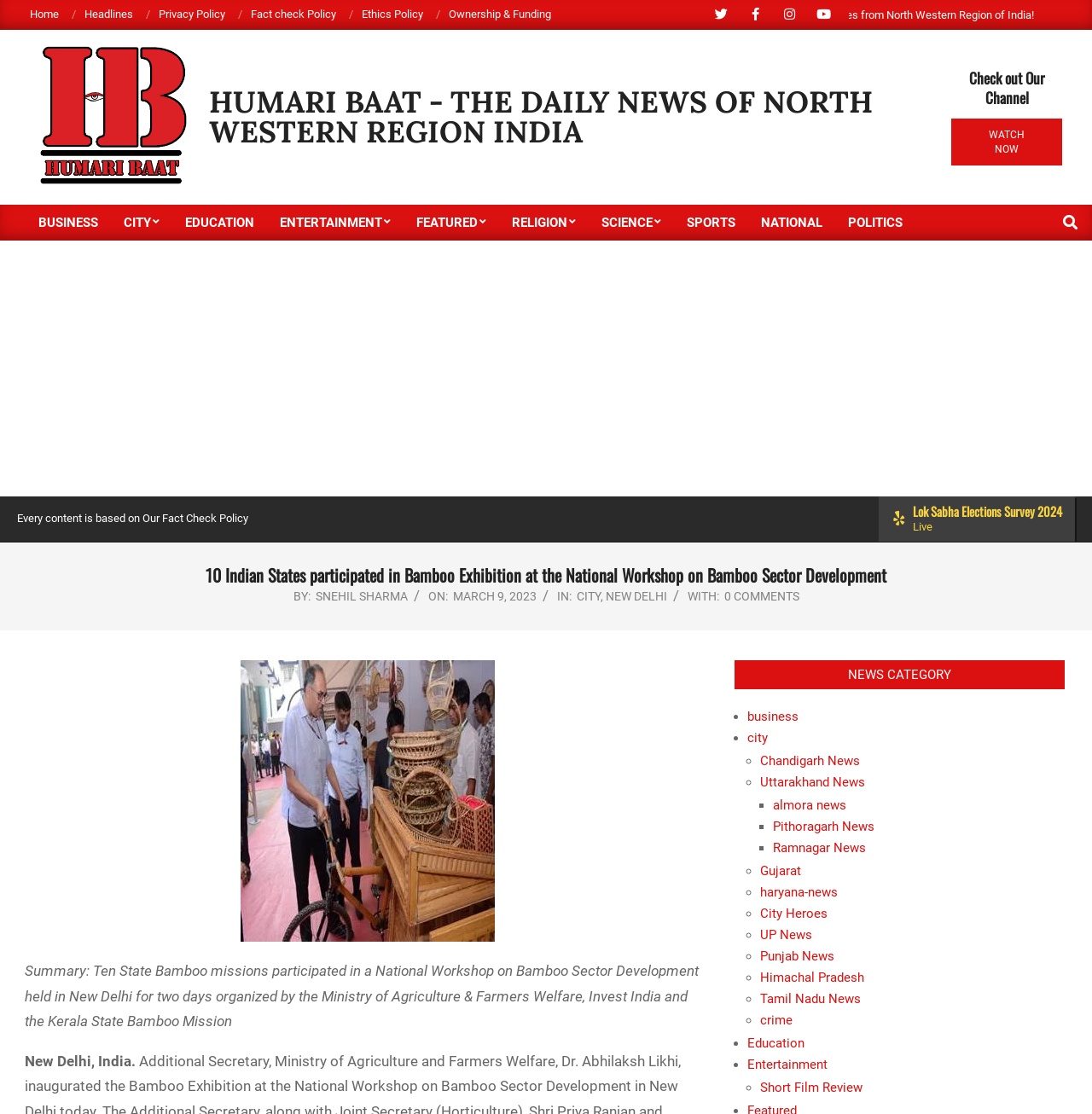Carefully examine the image and provide an in-depth answer to the question: What is the name of the news portal?

The name of the news portal can be found in the top-left corner of the webpage, where it is written as 'Humari Baat – The Daily News of North Western Region India'.